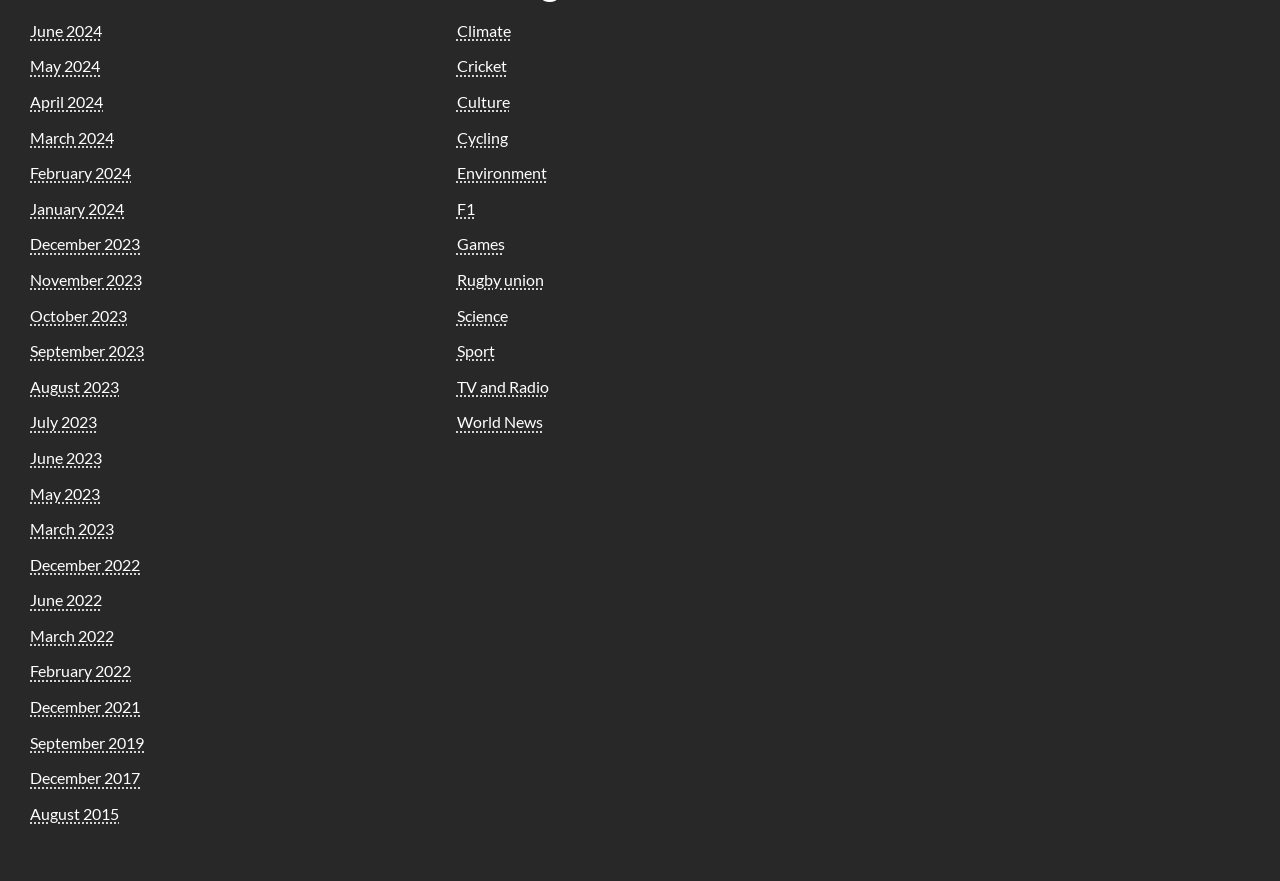Are the categories and months listed in alphabetical order?
Using the picture, provide a one-word or short phrase answer.

No